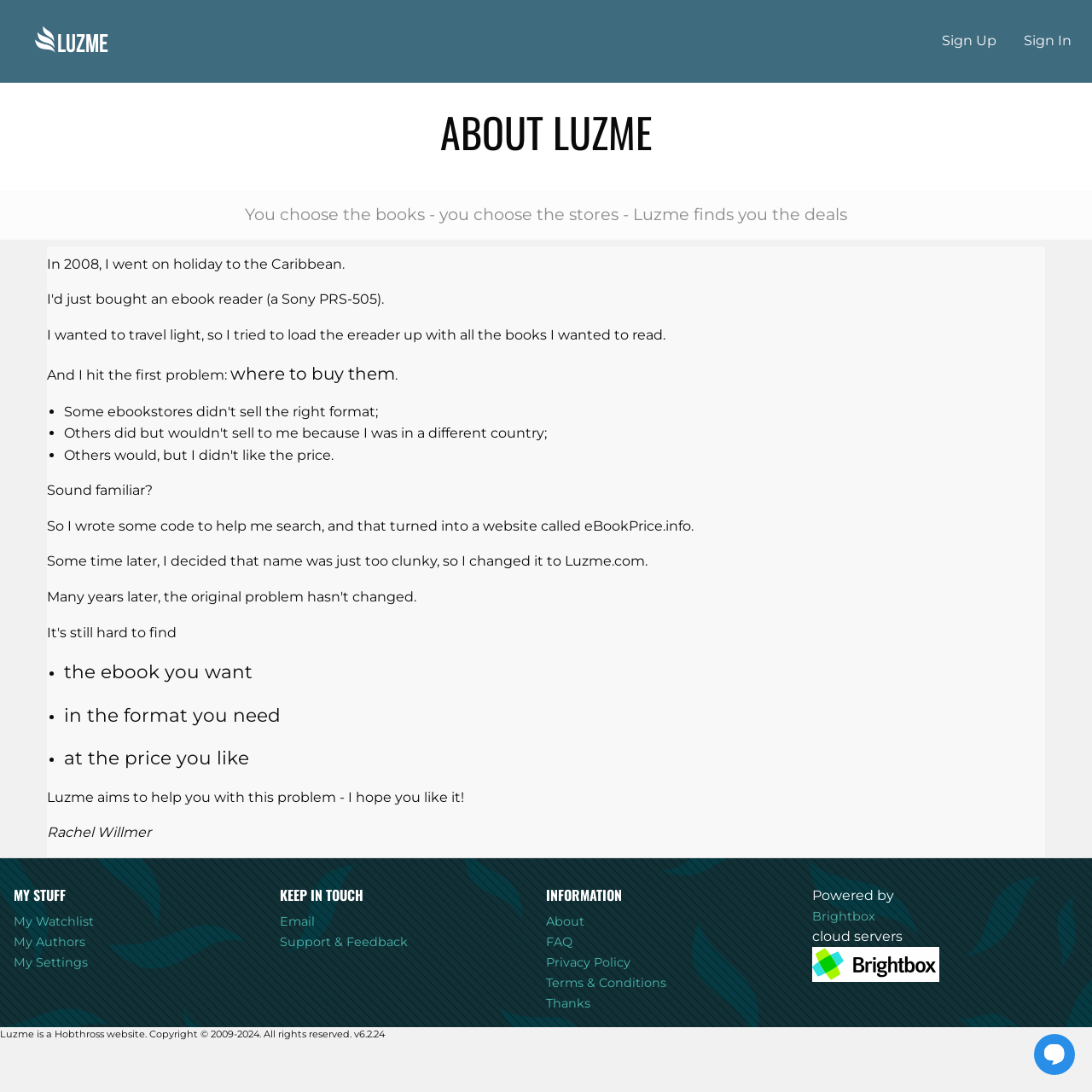Generate a thorough caption that explains the contents of the webpage.

The webpage is about Luzme, a website that helps users find deals on e-books. At the top left corner, there is a Luzme logo, which is an image link. Next to it, there is a horizontal menubar with two menu items: "Sign Up" and "Sign In". 

Below the menubar, there is a heading "ABOUT LUZME" followed by a paragraph of text that explains the purpose of Luzme. The text is divided into several sections, each describing a problem the founder faced while trying to find e-books and how Luzme was created to solve those problems. 

The text is accompanied by several bullet points, marked by list markers, which highlight the benefits of using Luzme. The bullet points are scattered throughout the text, with three of them appearing in the middle of the page and three more towards the bottom.

Below the main text, there are three sections: "MY STUFF", "KEEP IN TOUCH", and "INFORMATION". Each section has several links, including "My Watchlist", "My Authors", "My Settings", "Email", "Support & Feedback", "About", "FAQ", "Privacy Policy", "Terms & Conditions", and "Thanks". 

At the bottom of the page, there is a line of text that says "Powered by Brightbox cloud servers" with a link to Brightbox and its logo. The page ends with a copyright notice and a version number. There is also an iframe at the bottom right corner of the page.